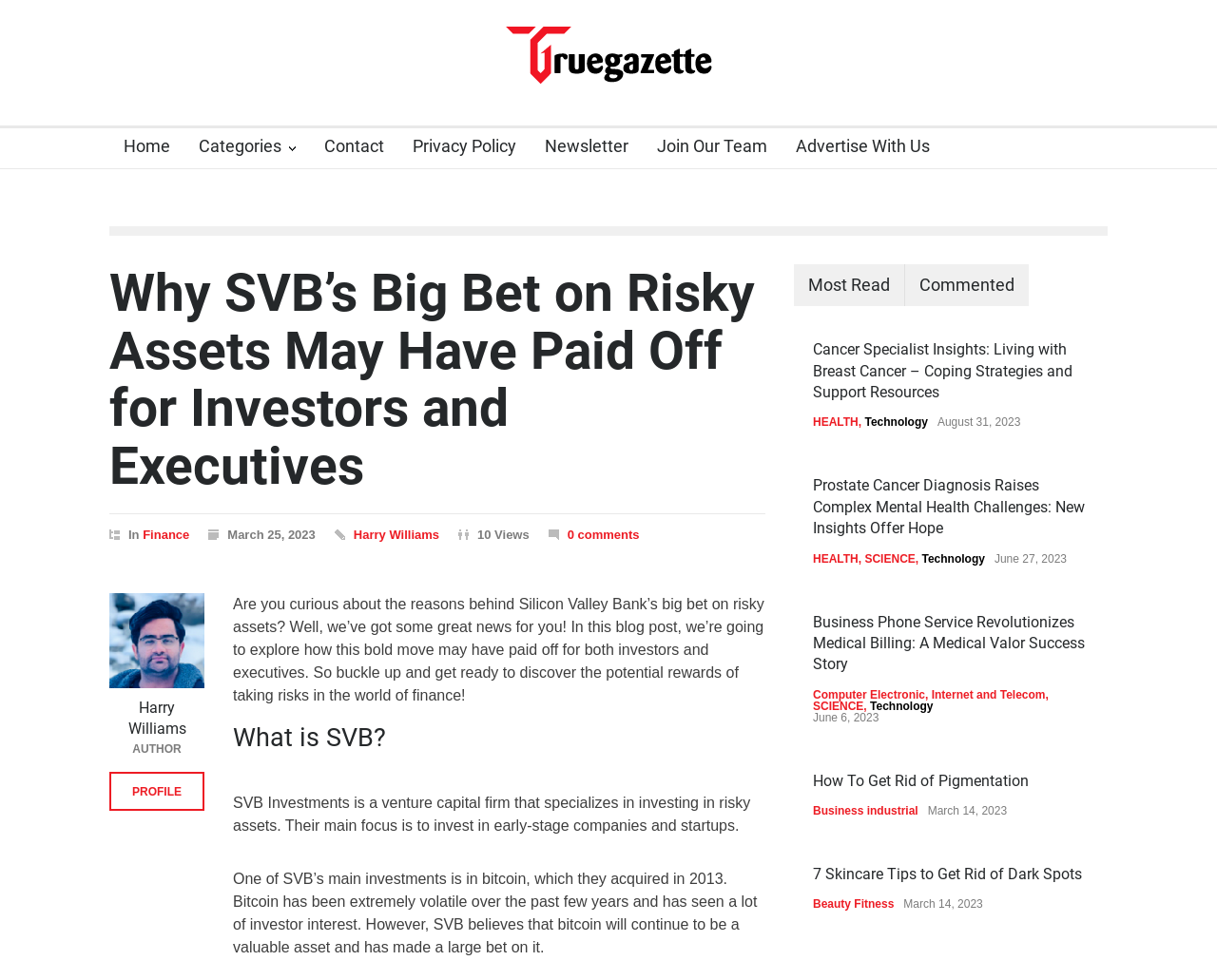Please find the bounding box coordinates of the section that needs to be clicked to achieve this instruction: "Read the article 'Why SVB’s Big Bet on Risky Assets May Have Paid Off for Investors and Executives'".

[0.09, 0.268, 0.62, 0.506]